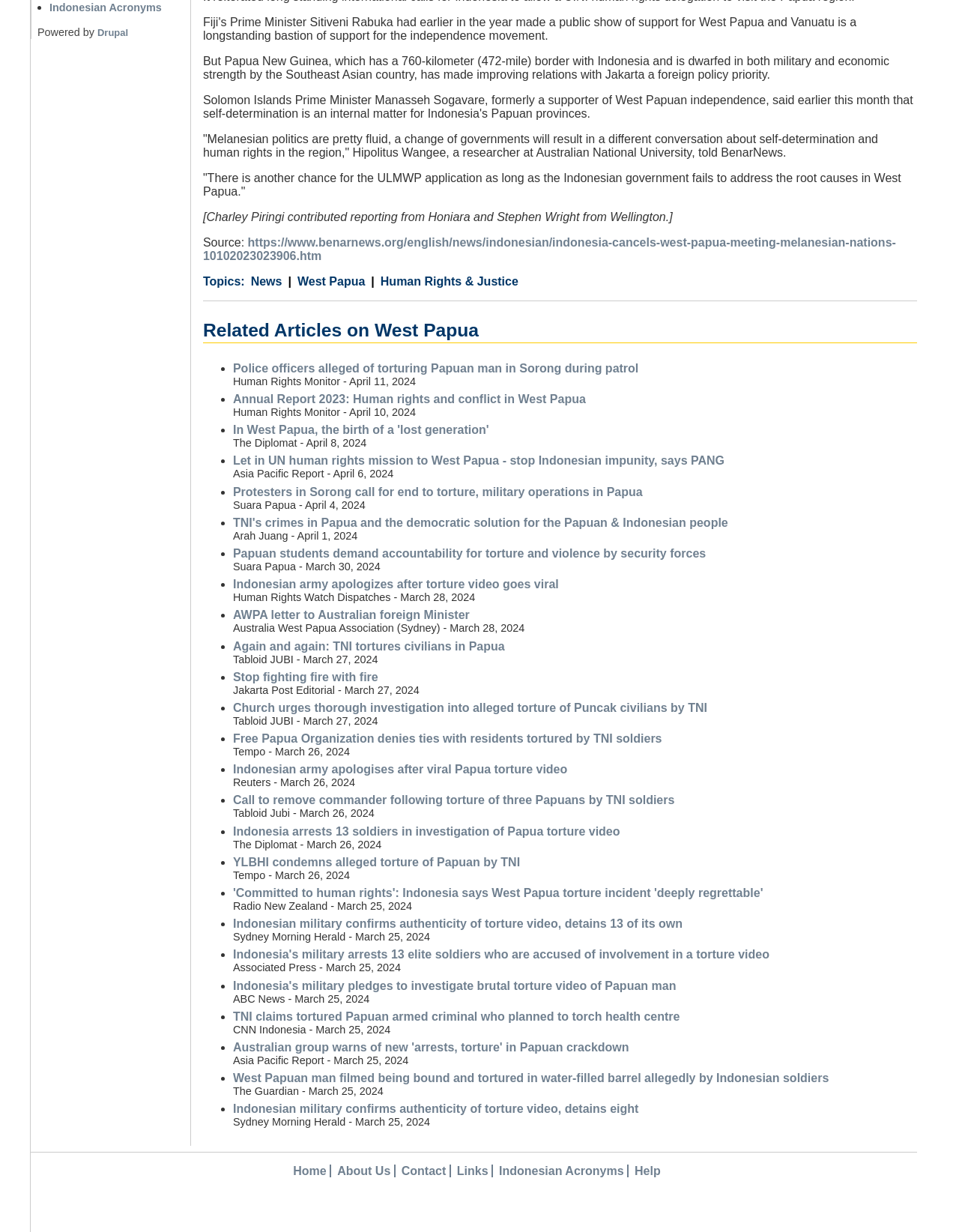Please provide a short answer using a single word or phrase for the question:
What is the name of the country that is mentioned as having a border with Indonesia?

Papua New Guinea